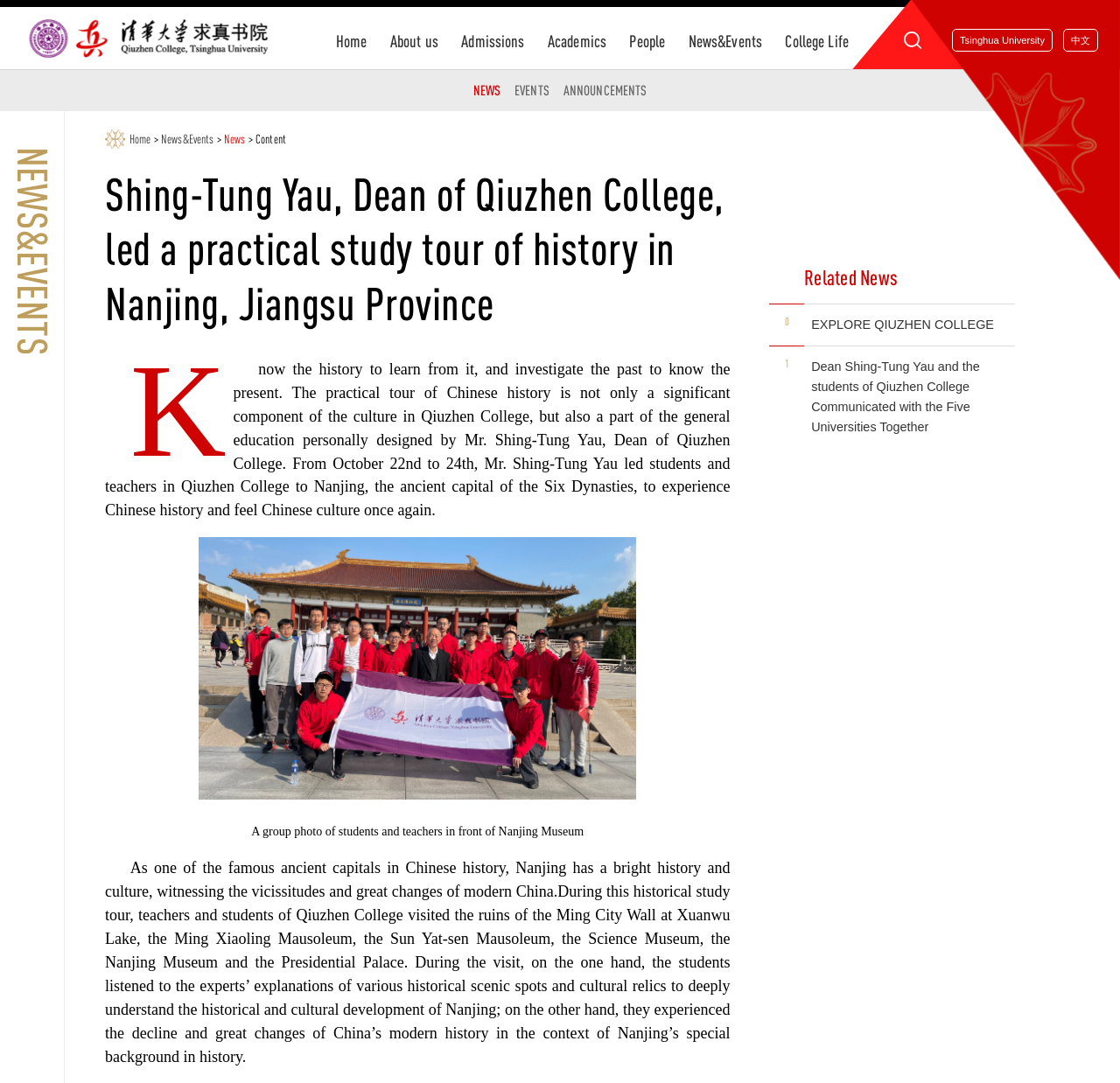Can you identify the bounding box coordinates of the clickable region needed to carry out this instruction: 'Click the 'Home' link'? The coordinates should be four float numbers within the range of 0 to 1, stated as [left, top, right, bottom].

[0.3, 0.027, 0.328, 0.05]